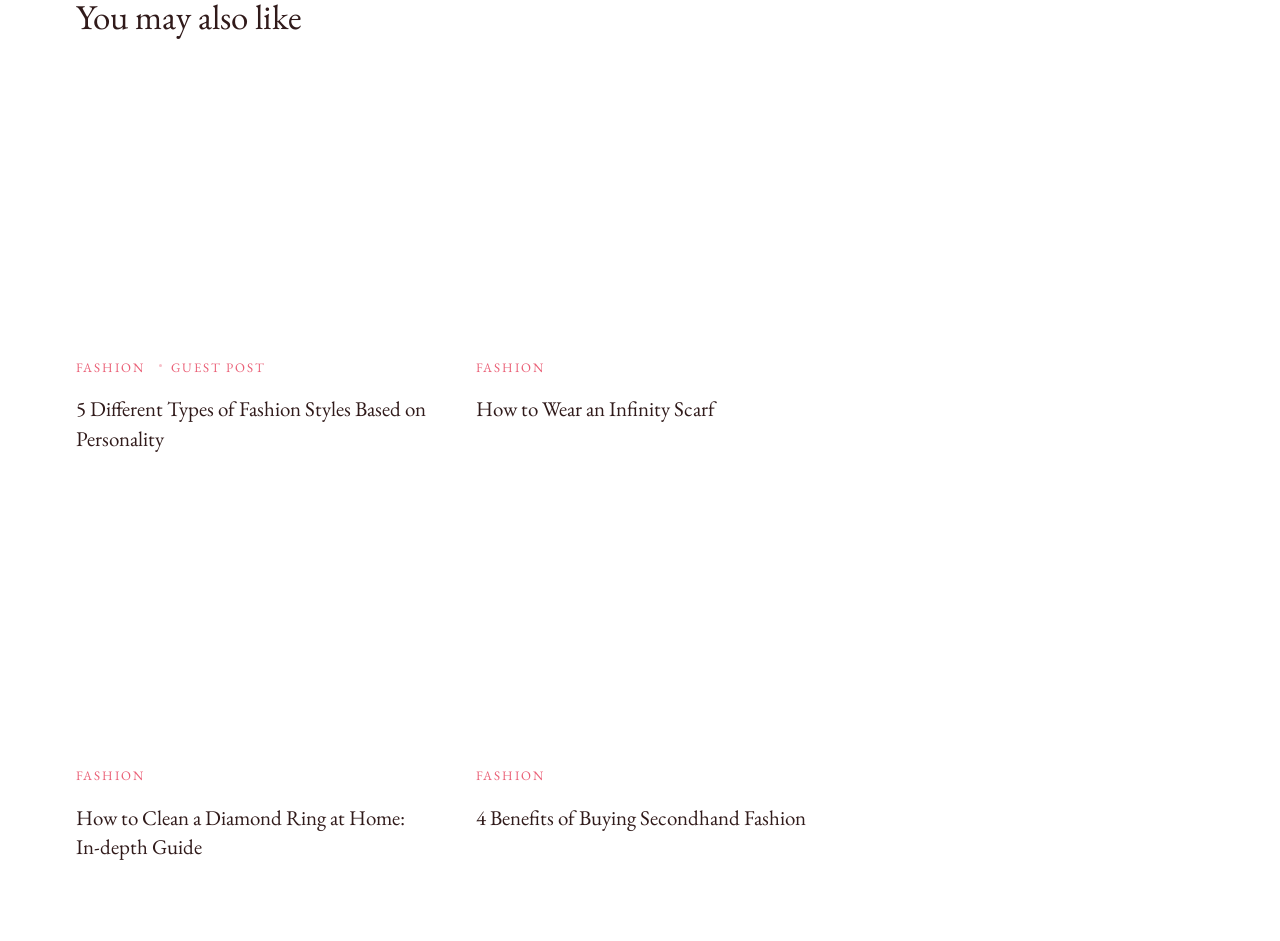Please identify the coordinates of the bounding box that should be clicked to fulfill this instruction: "Learn about 'How to Clean a Diamond Ring at Home'".

[0.059, 0.853, 0.336, 0.916]